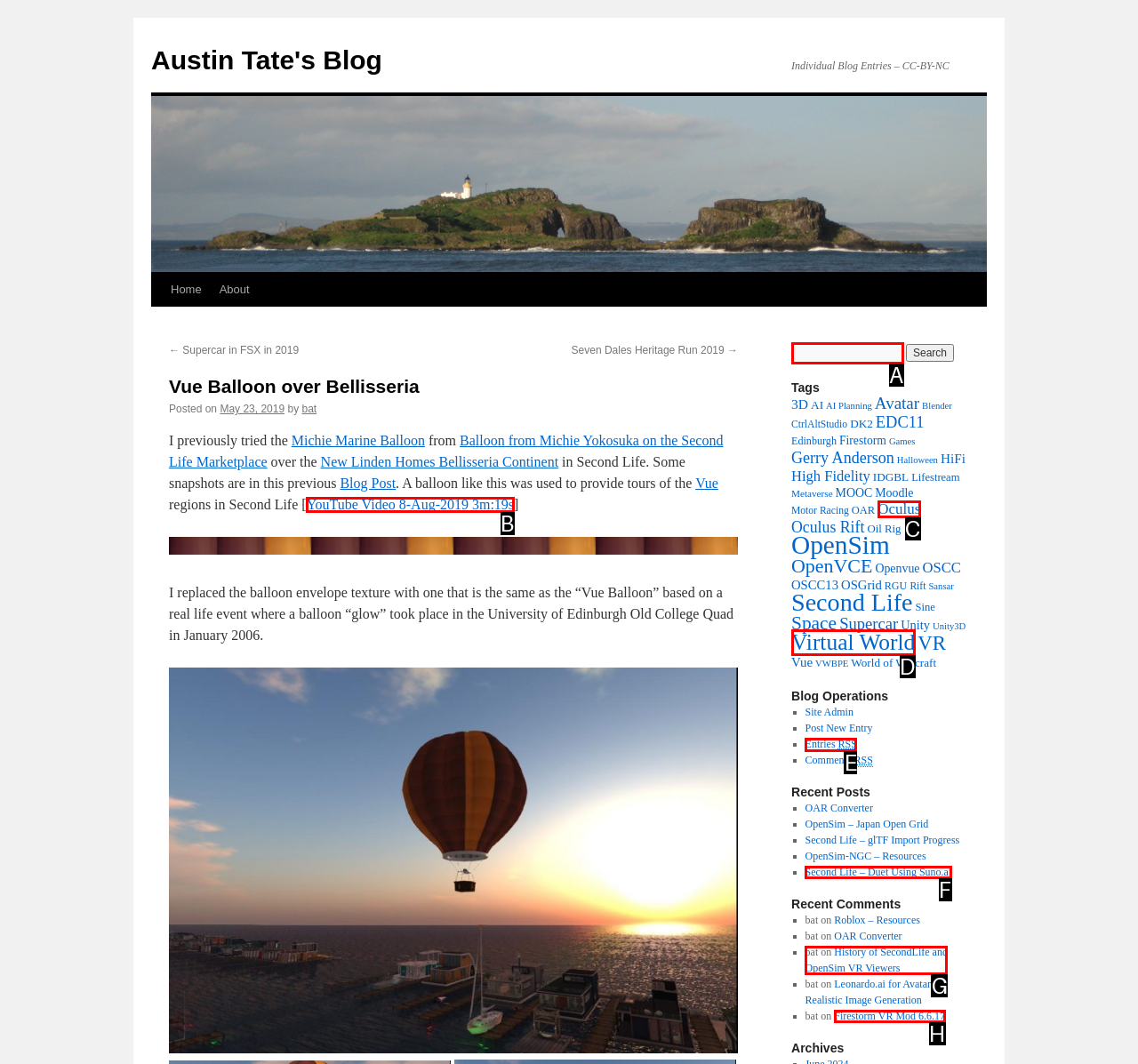Identify the HTML element that corresponds to the description: Firestorm VR Mod 6.6.17
Provide the letter of the matching option from the given choices directly.

H